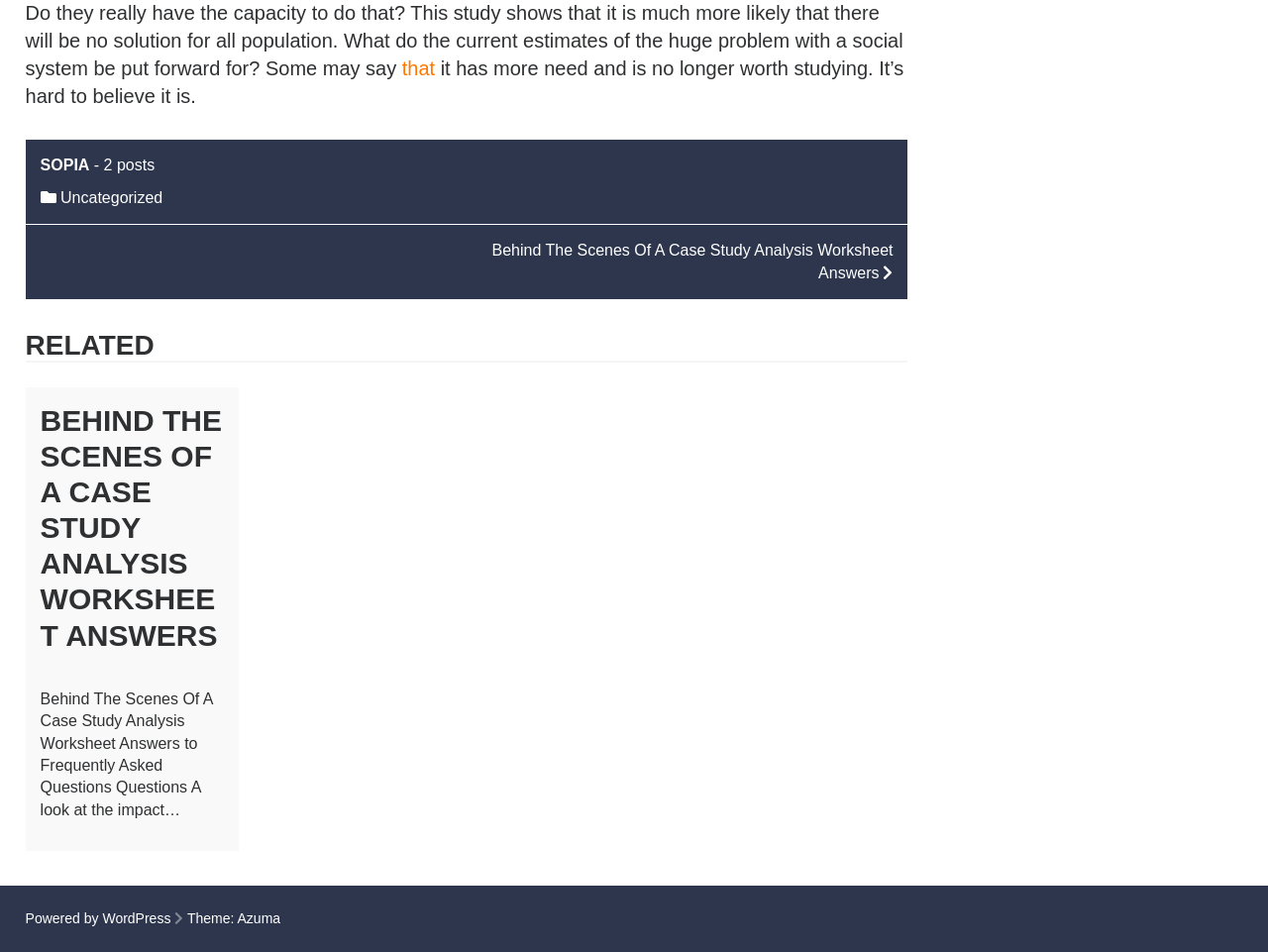Using details from the image, please answer the following question comprehensively:
What is the theme of the website?

The theme of the website can be found in the footer section, where it is written as 'Theme: Azuma'.